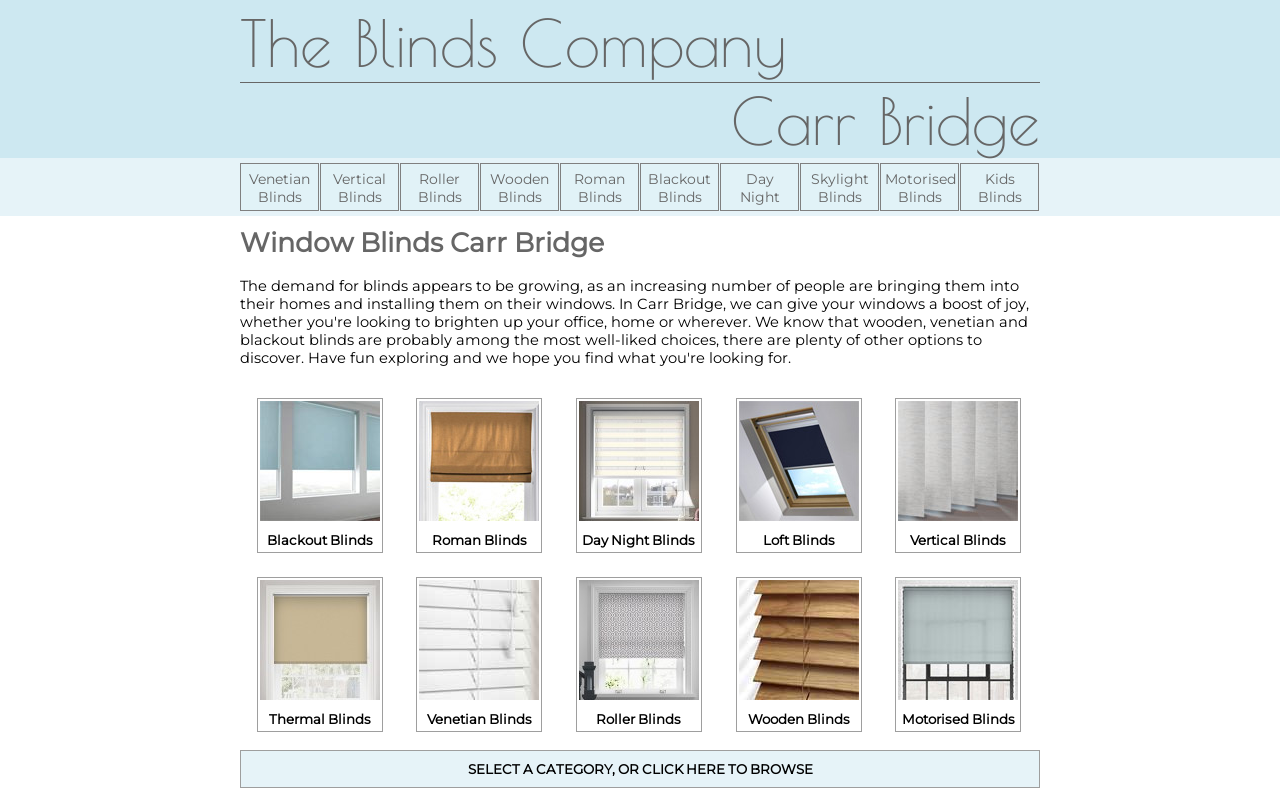Provide a one-word or short-phrase answer to the question:
What is the orientation of the menu?

Vertical